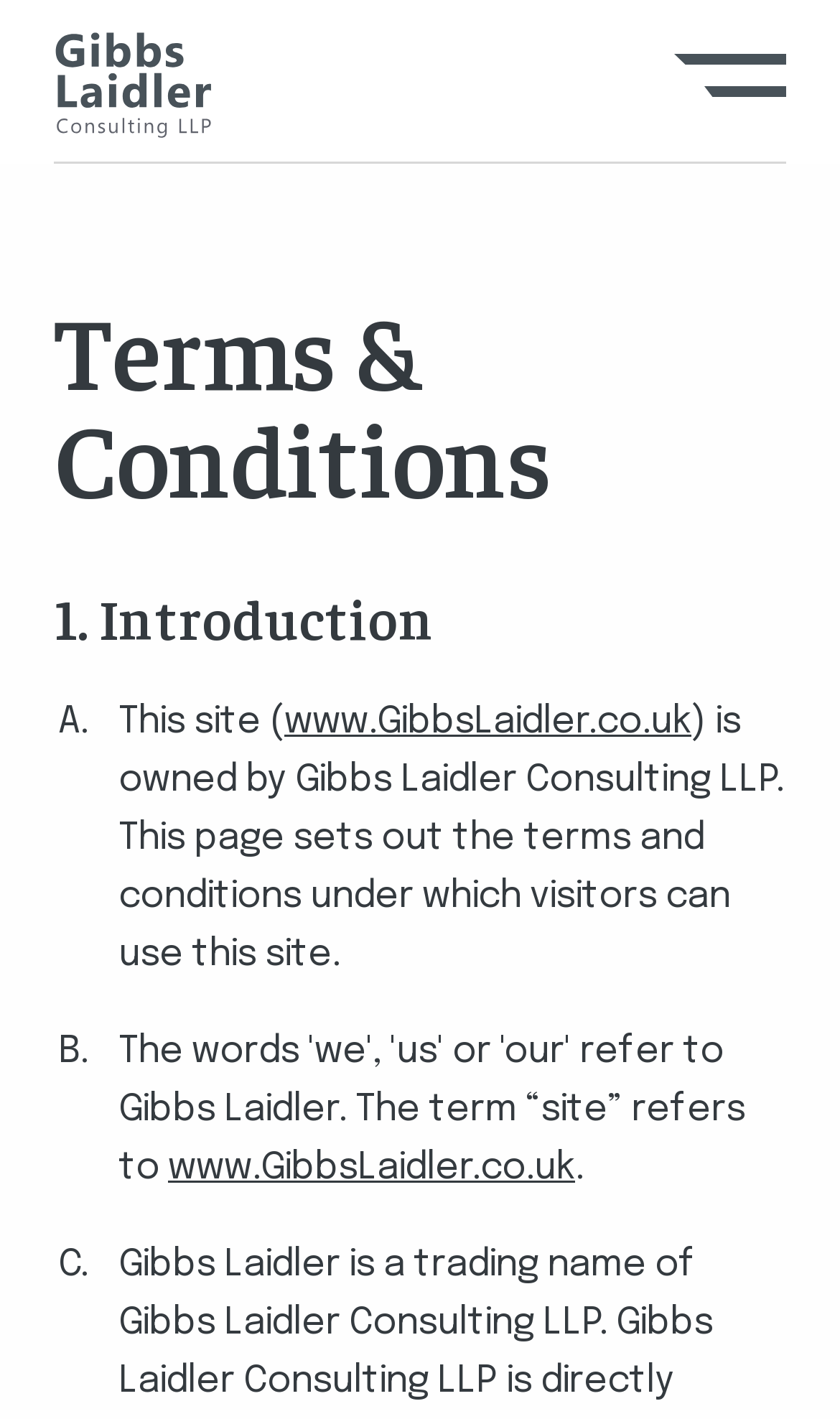Refer to the image and offer a detailed explanation in response to the question: What is the name of the company that owns this website?

The answer can be found in the Terms and Conditions section, where it is stated that 'This site (...) is owned by Gibbs Laidler Consulting LLP.'